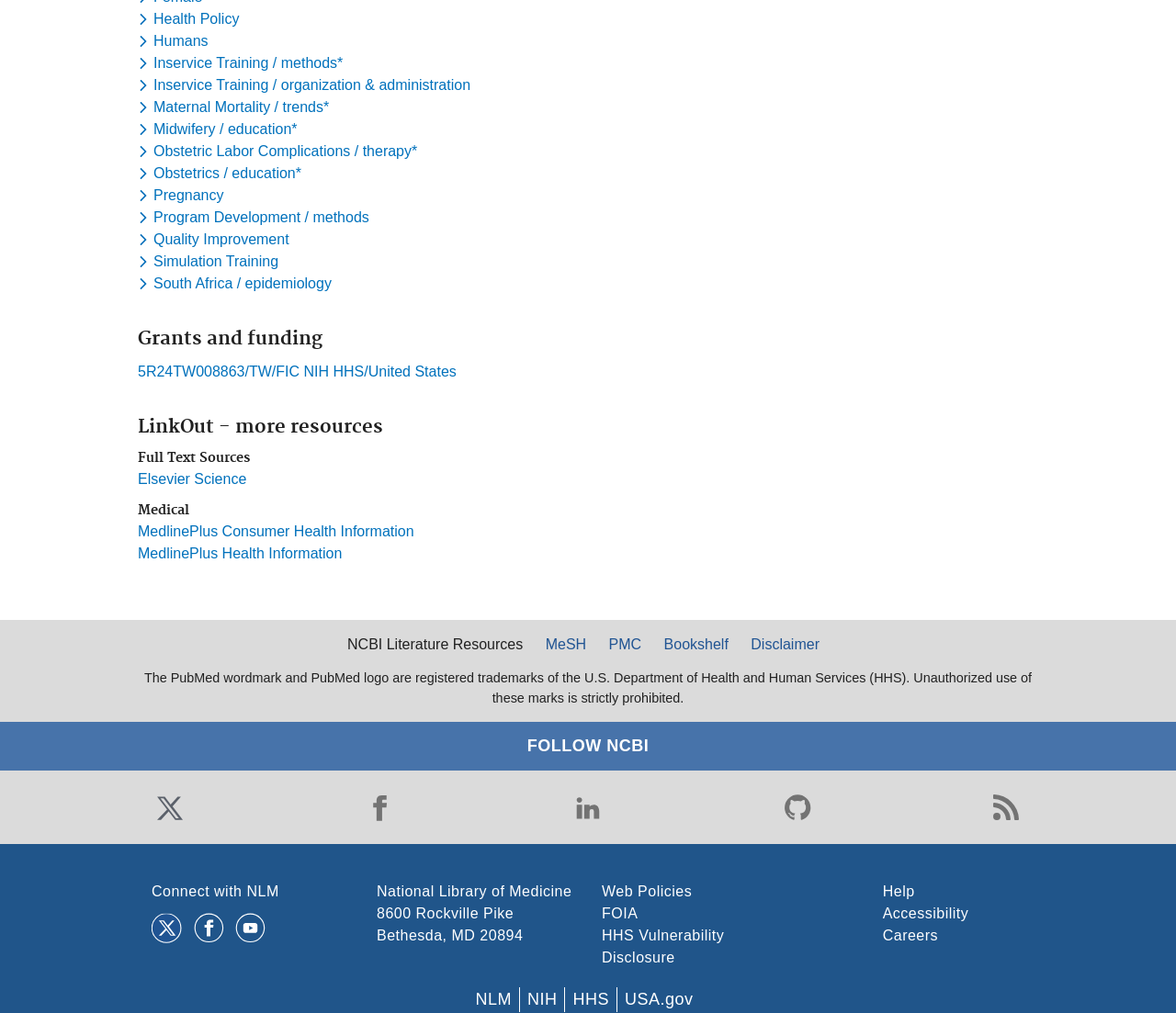Locate the bounding box coordinates of the area you need to click to fulfill this instruction: 'Visit the National Library of Medicine homepage'. The coordinates must be in the form of four float numbers ranging from 0 to 1: [left, top, right, bottom].

[0.32, 0.873, 0.486, 0.888]